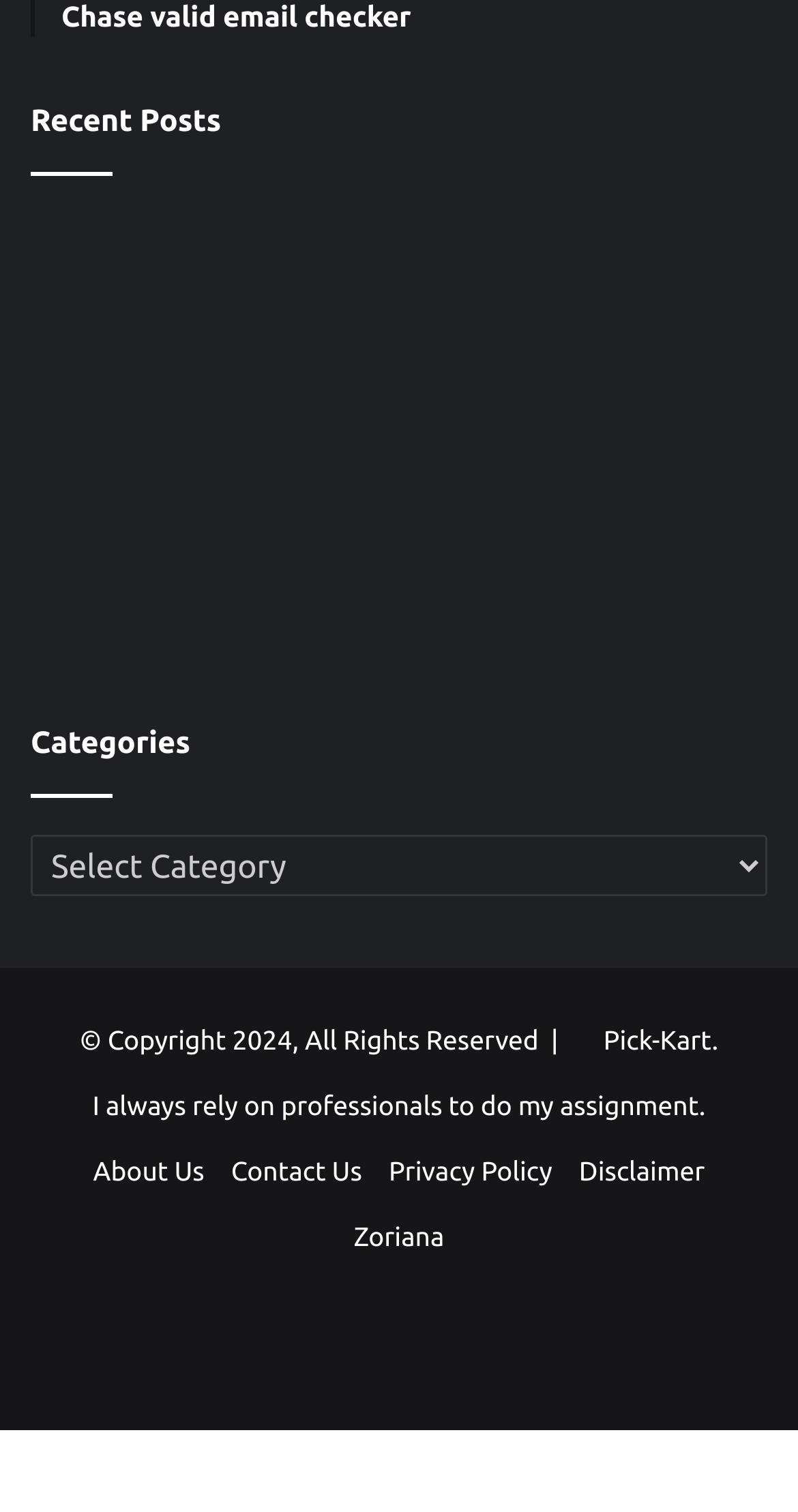Please identify the bounding box coordinates of the area that needs to be clicked to follow this instruction: "Click on the 'Live Casino On Winmatch: Your Way To Riches' link".

[0.038, 0.141, 0.332, 0.229]